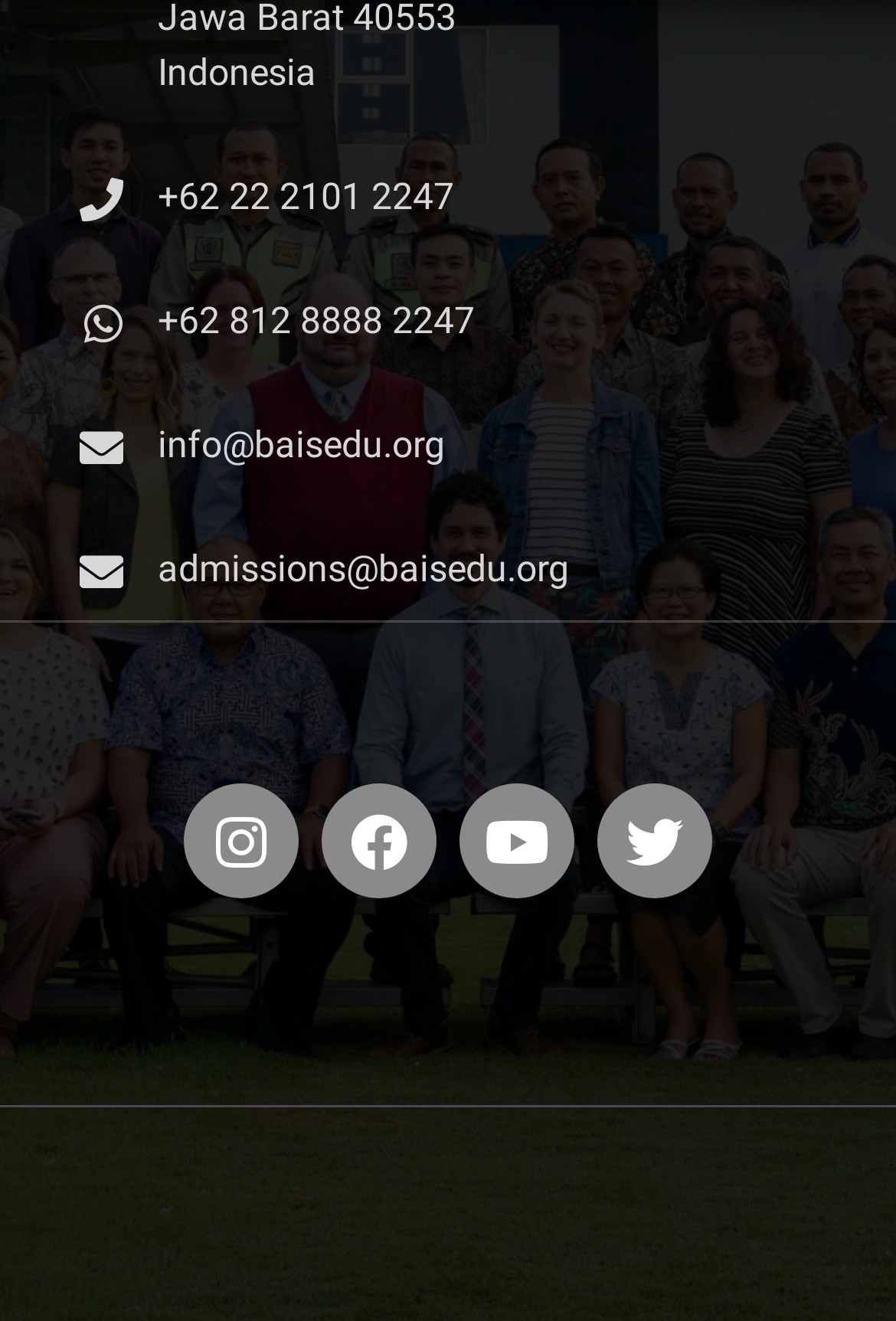Use the details in the image to answer the question thoroughly: 
What is the country mentioned on the webpage?

The country 'Indonesia' is mentioned on the webpage as it is the text content of the StaticText element with bounding box coordinates [0.176, 0.039, 0.353, 0.072].